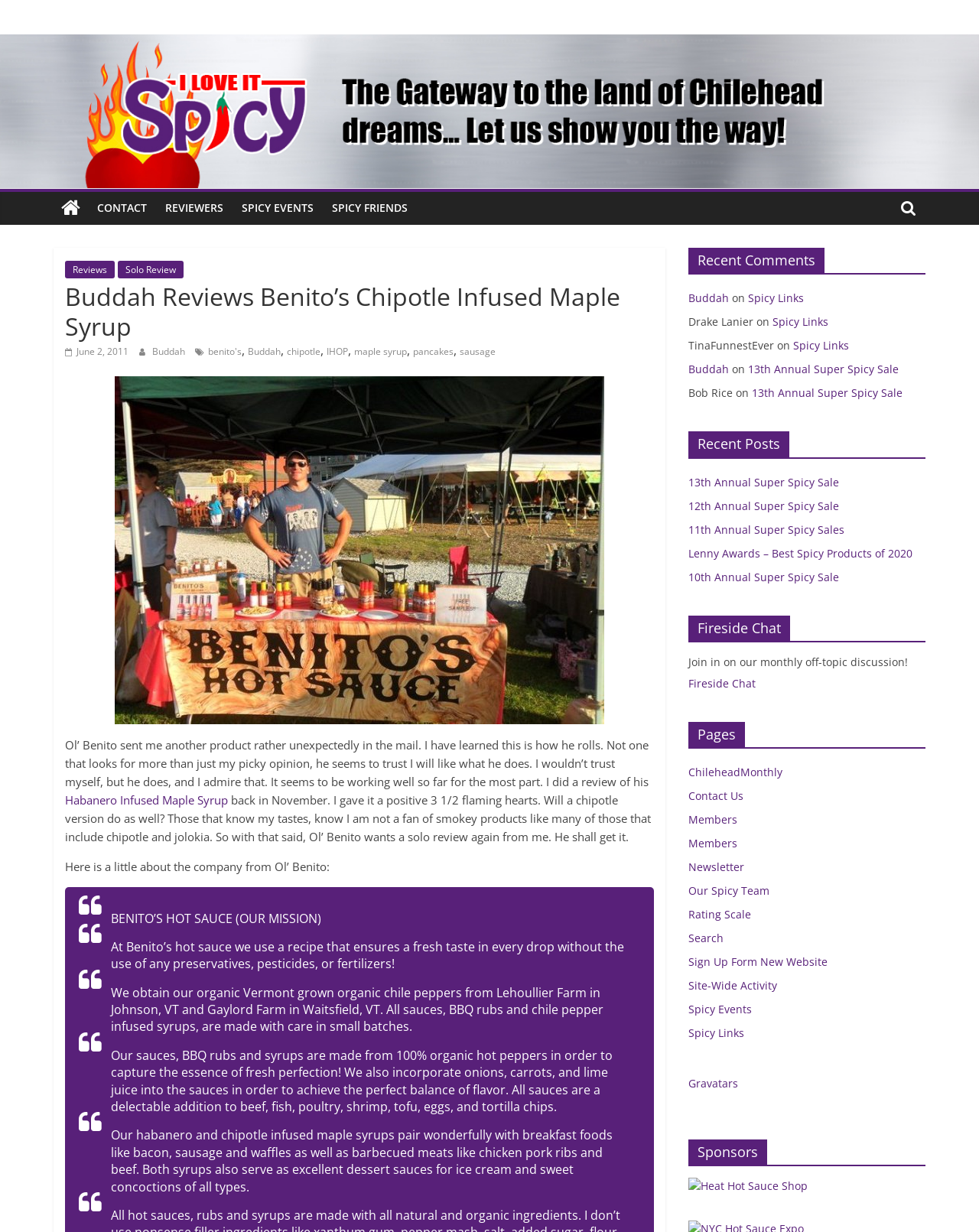Deliver a detailed narrative of the webpage's visual and textual elements.

This webpage is a review of Benito's Chipotle Infused Maple Syrup by Buddah, a reviewer who shares his thoughts on spicy food products. At the top of the page, there is a logo image with the text "I Love It Spicy!" and a tagline "Educating your mind and tastebuds, one spicy bite at a time!" Below this, there are several links to different sections of the website, including "CONTACT", "REVIEWERS", "SPICY EVENTS", and "SPICY FRIENDS".

The main content of the page is a review of the maple syrup, which includes a brief introduction to the product and the company, Benito's Hot Sauce. The review is written in a conversational tone and includes the reviewer's personal opinions and experiences with the product. There are also several links to other related products and reviews throughout the text.

On the right-hand side of the page, there are several sections, including "Recent Comments", "Recent Posts", "Fireside Chat", "Pages", and "Sponsors". These sections contain links to other articles, discussions, and resources related to spicy food and the website's community.

Throughout the page, there are several images, including a logo image at the top and a product image in the review section. The overall layout of the page is clean and easy to navigate, with clear headings and concise text.